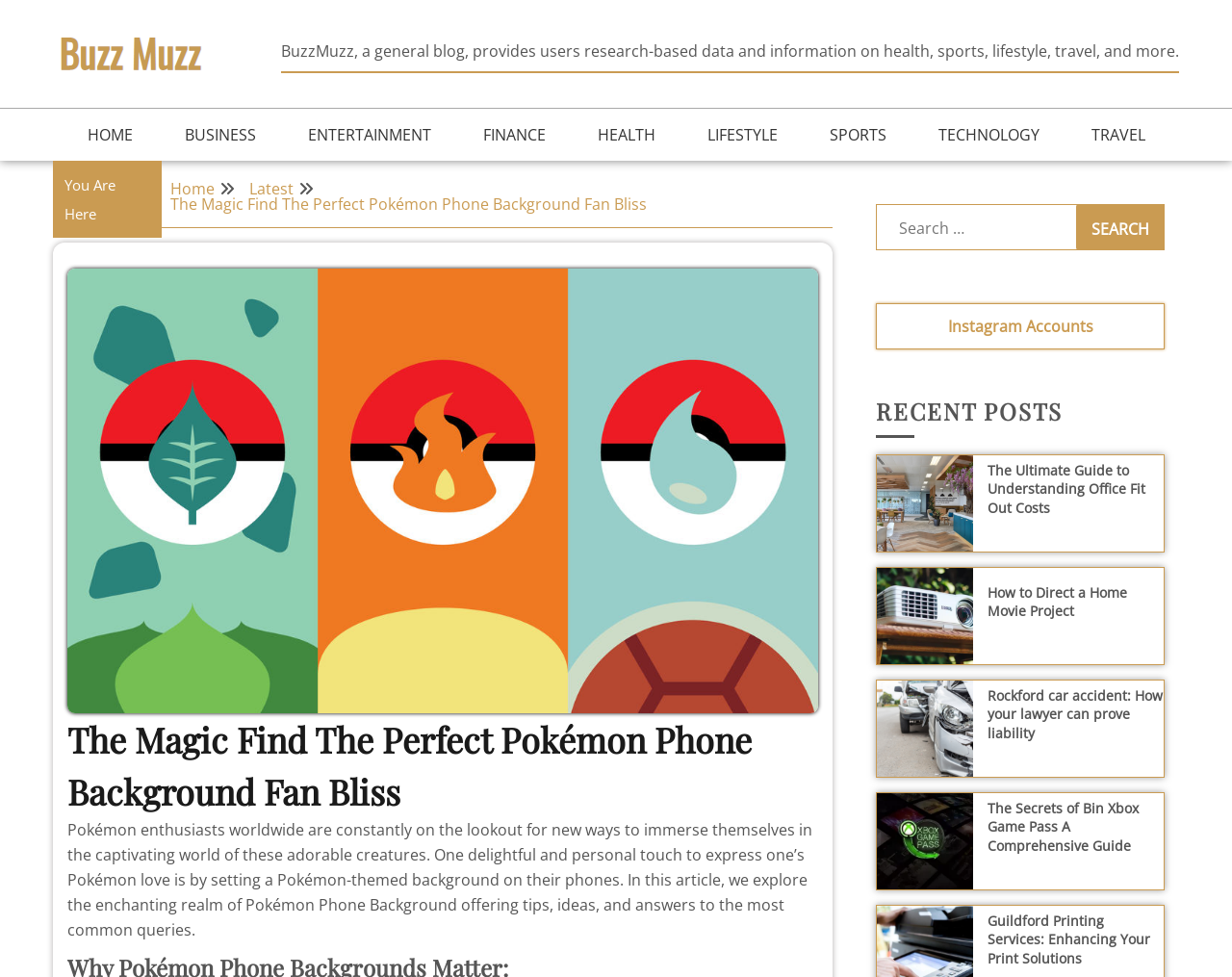Locate the bounding box coordinates of the area that needs to be clicked to fulfill the following instruction: "search for something". The coordinates should be in the format of four float numbers between 0 and 1, namely [left, top, right, bottom].

[0.711, 0.209, 0.945, 0.256]